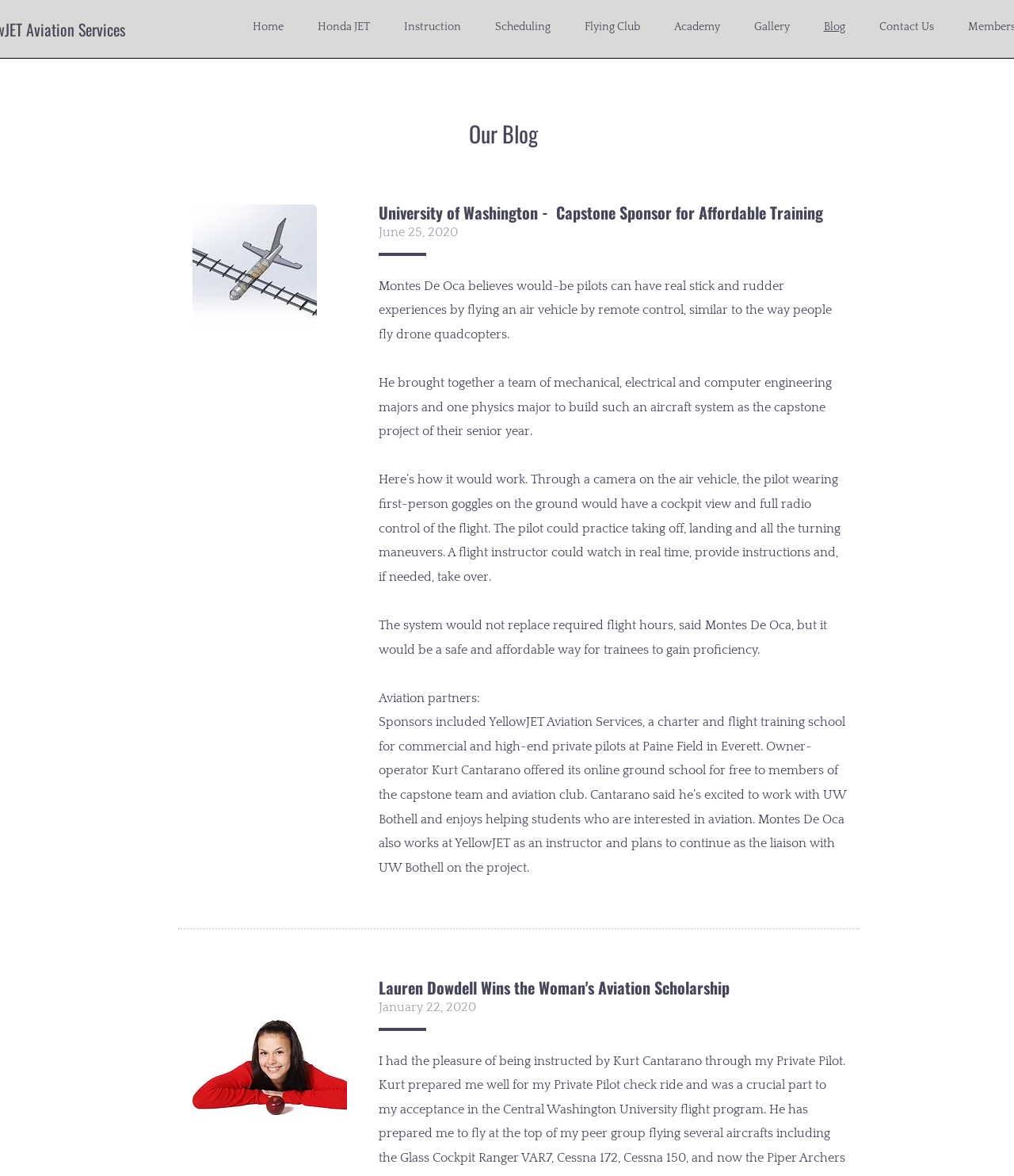Using the format (top-left x, top-left y, bottom-right x, bottom-right y), provide the bounding box coordinates for the described UI element. All values should be floating point numbers between 0 and 1: Honda JET

[0.296, 0.016, 0.381, 0.03]